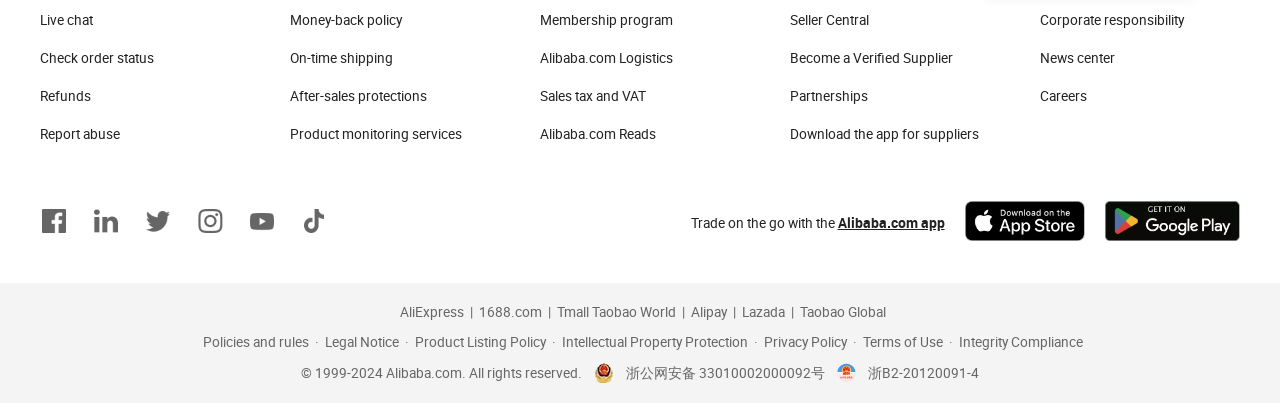Could you highlight the region that needs to be clicked to execute the instruction: "Download the app for suppliers"?

[0.617, 0.312, 0.765, 0.352]